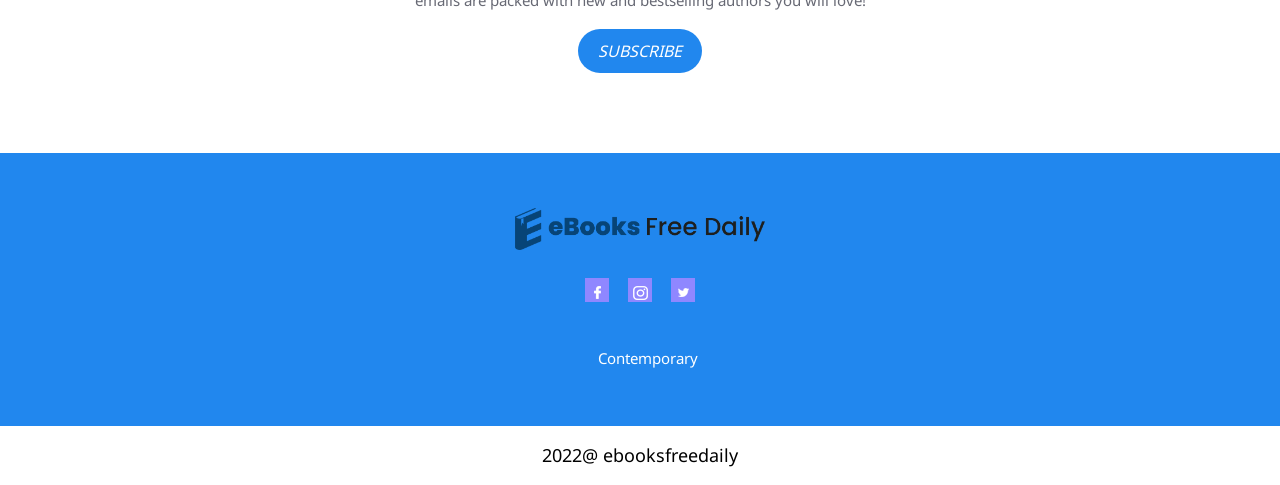Answer briefly with one word or phrase:
What is the text on the top-right link?

SUBSCRIBE